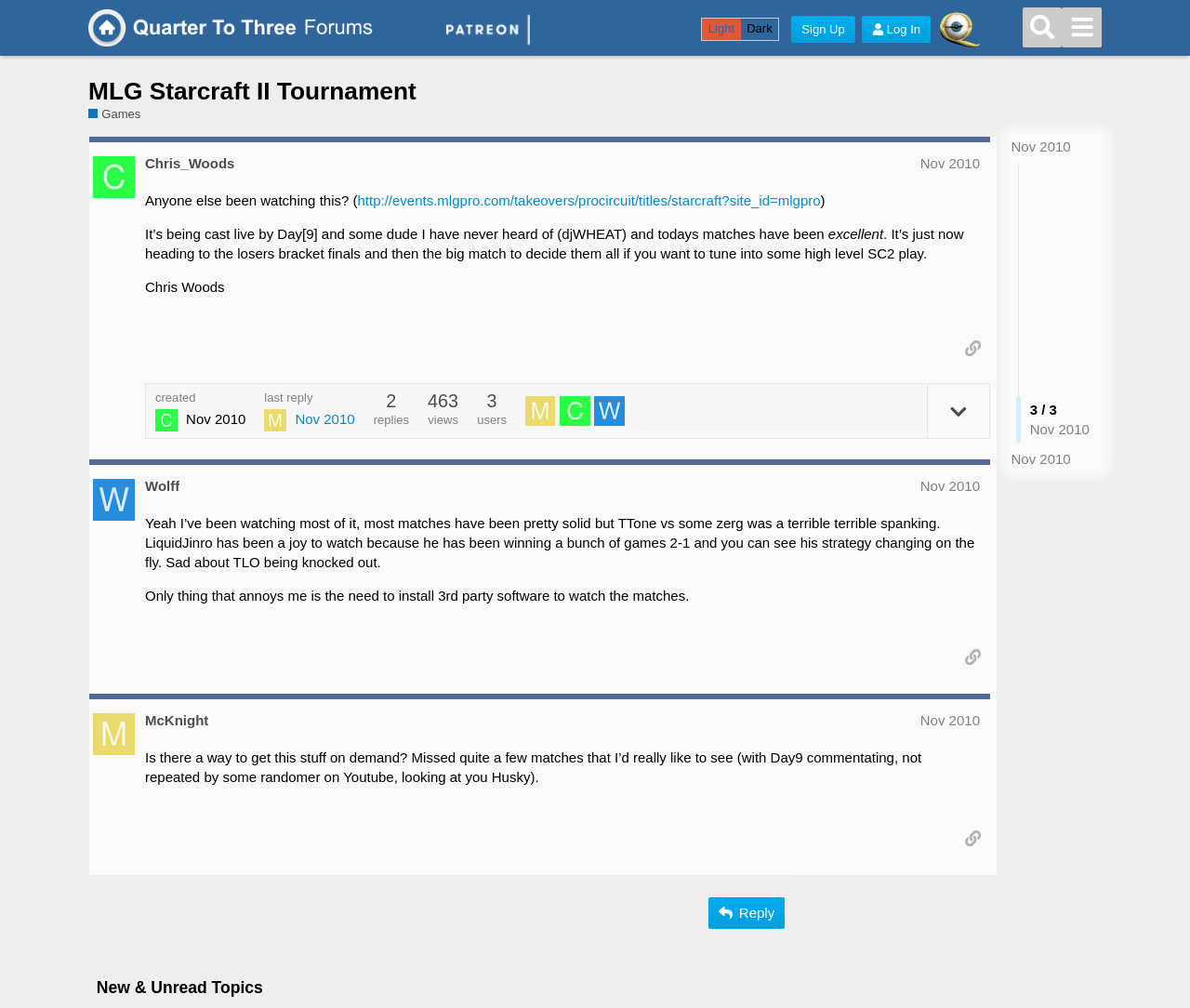Indicate the bounding box coordinates of the clickable region to achieve the following instruction: "Search for items."

None